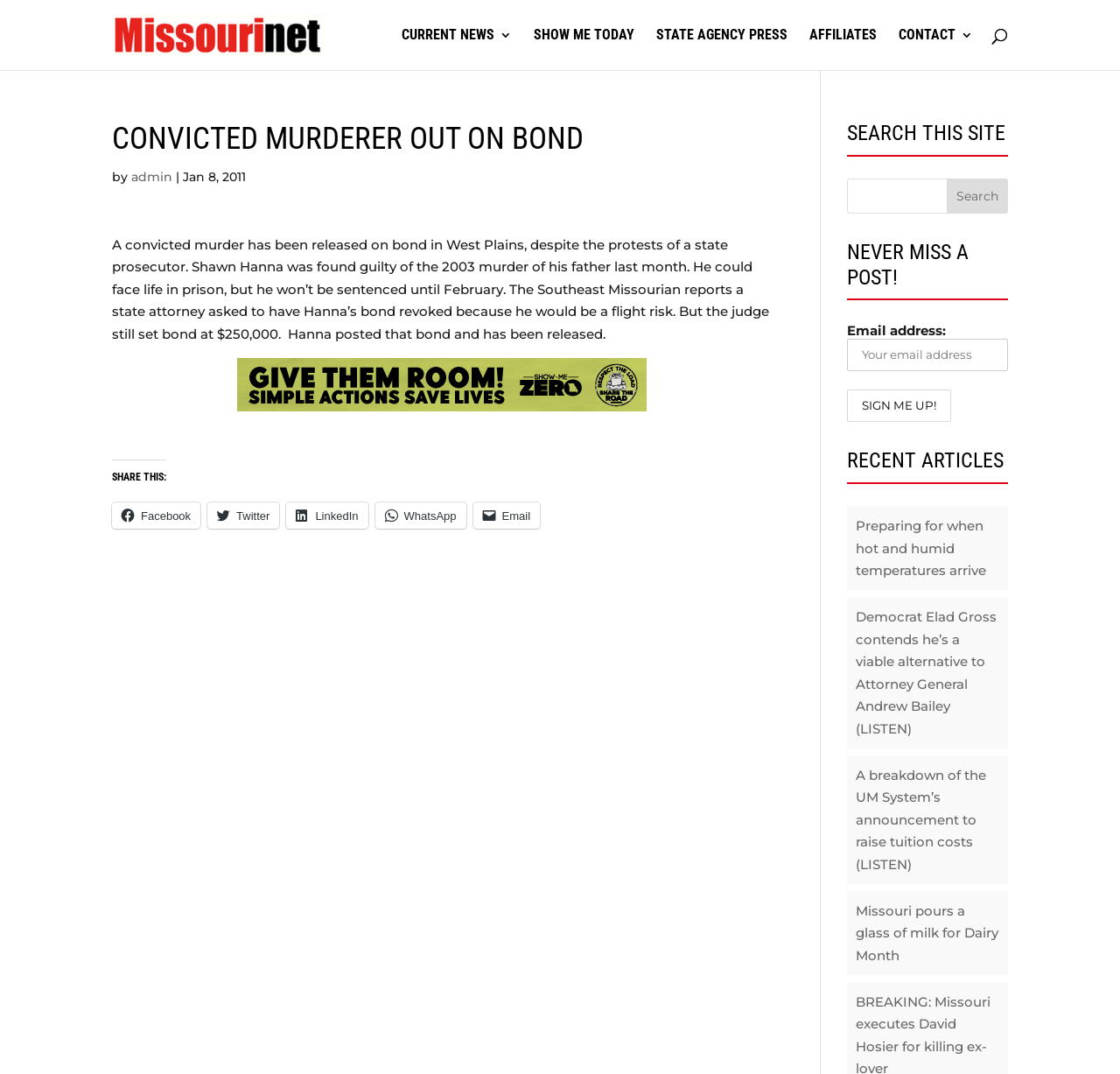What is the name of the author of the main article?
Please provide a single word or phrase answer based on the image.

admin